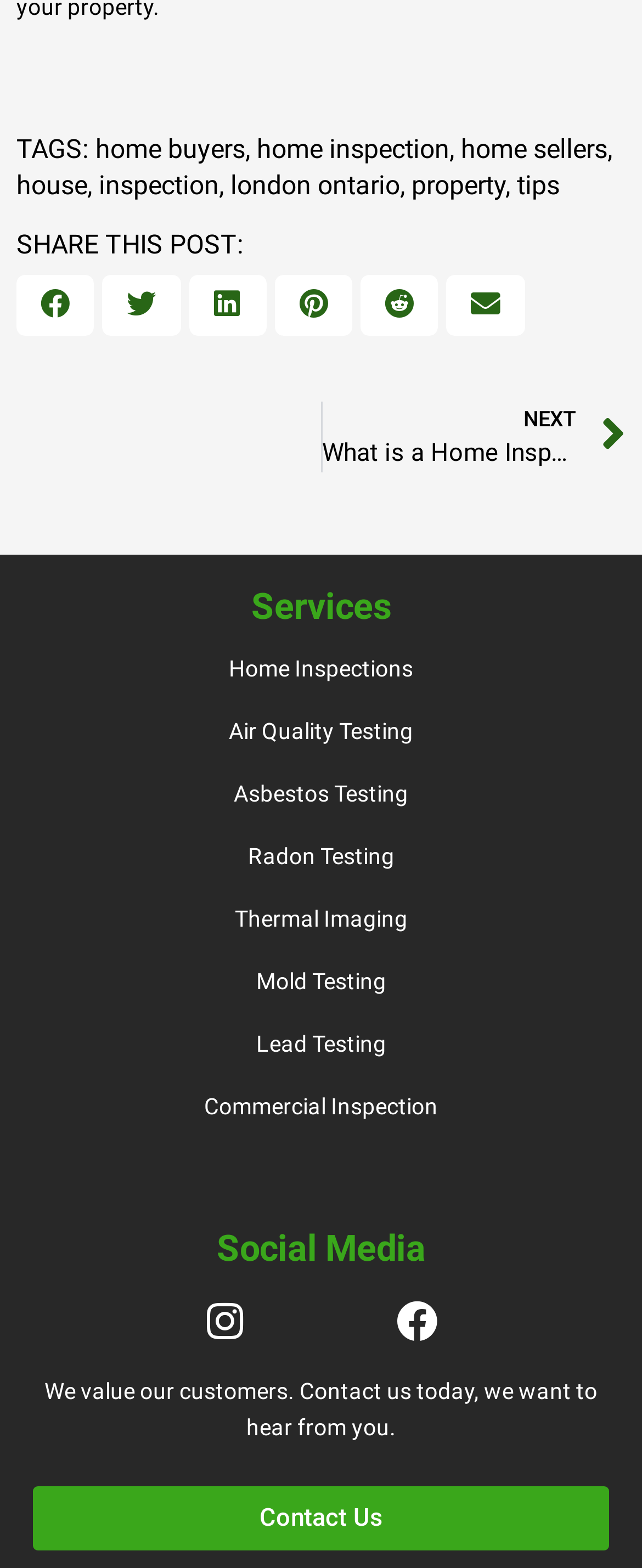Please identify the bounding box coordinates of the region to click in order to complete the task: "Contact Us". The coordinates must be four float numbers between 0 and 1, specified as [left, top, right, bottom].

[0.051, 0.948, 0.949, 0.989]